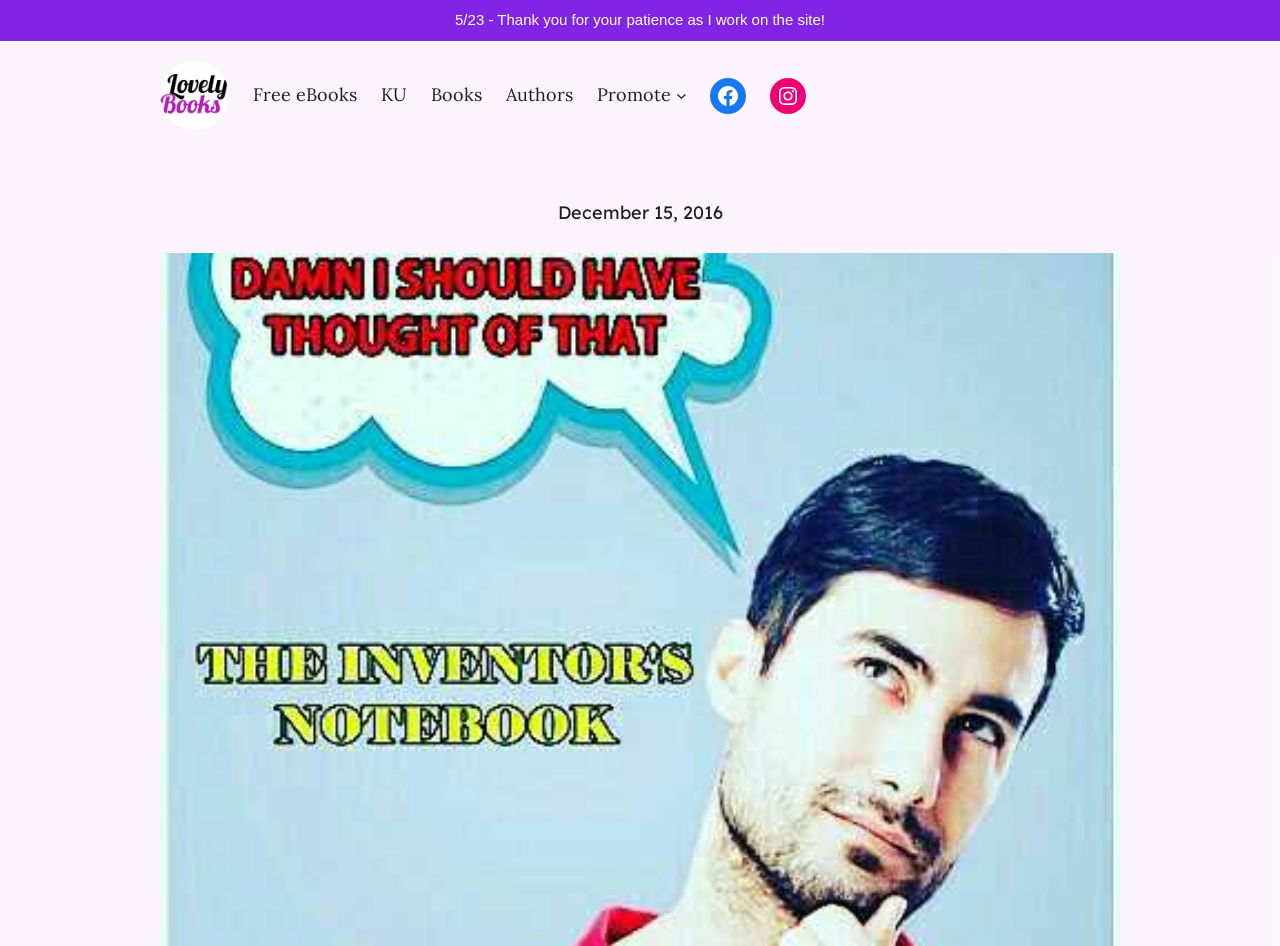Answer briefly with one word or phrase:
How many navigation links are present in the sidebar?

5